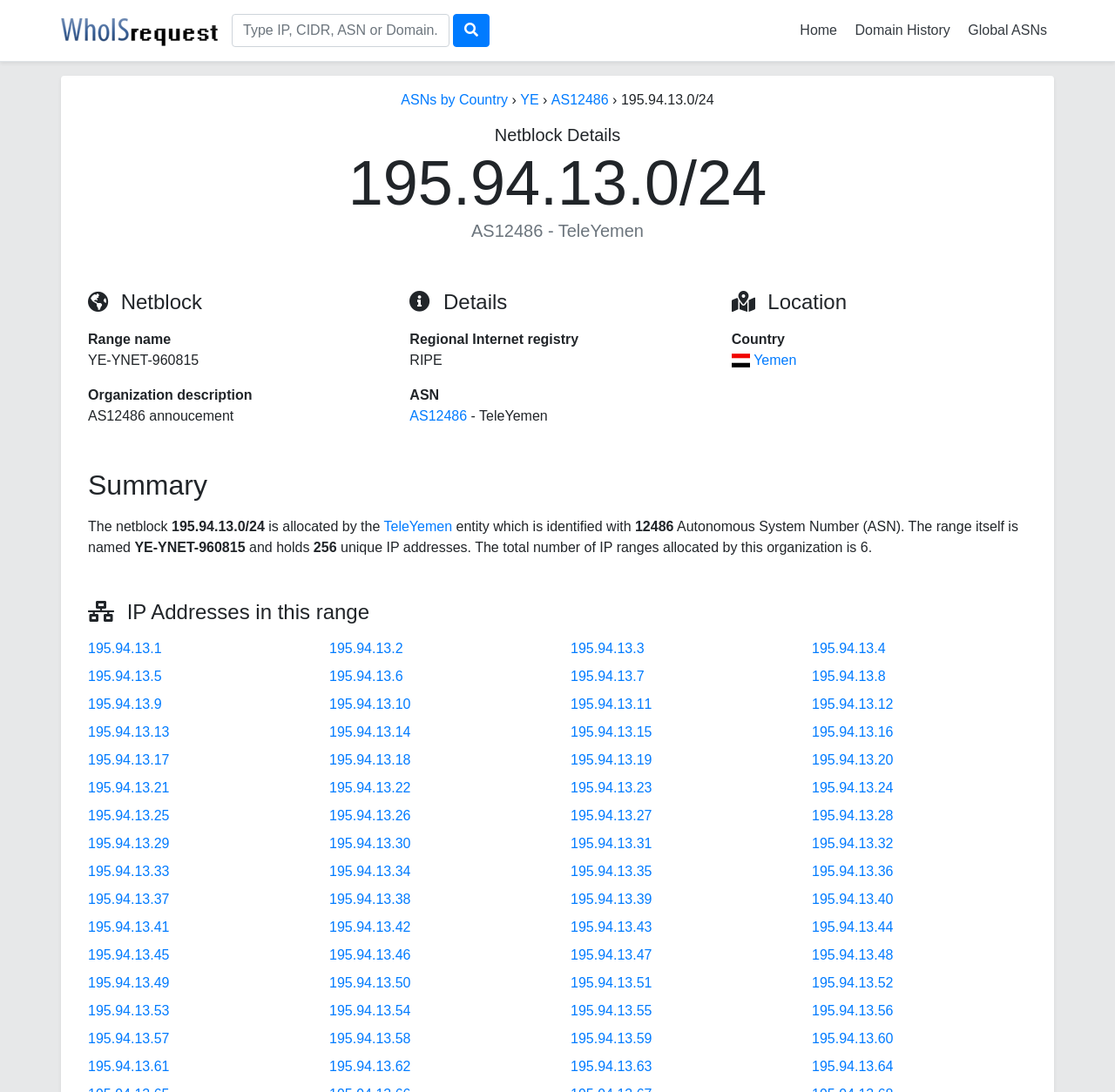Identify the bounding box coordinates of the clickable region required to complete the instruction: "View IP Addresses in this range". The coordinates should be given as four float numbers within the range of 0 and 1, i.e., [left, top, right, bottom].

[0.109, 0.549, 0.331, 0.571]